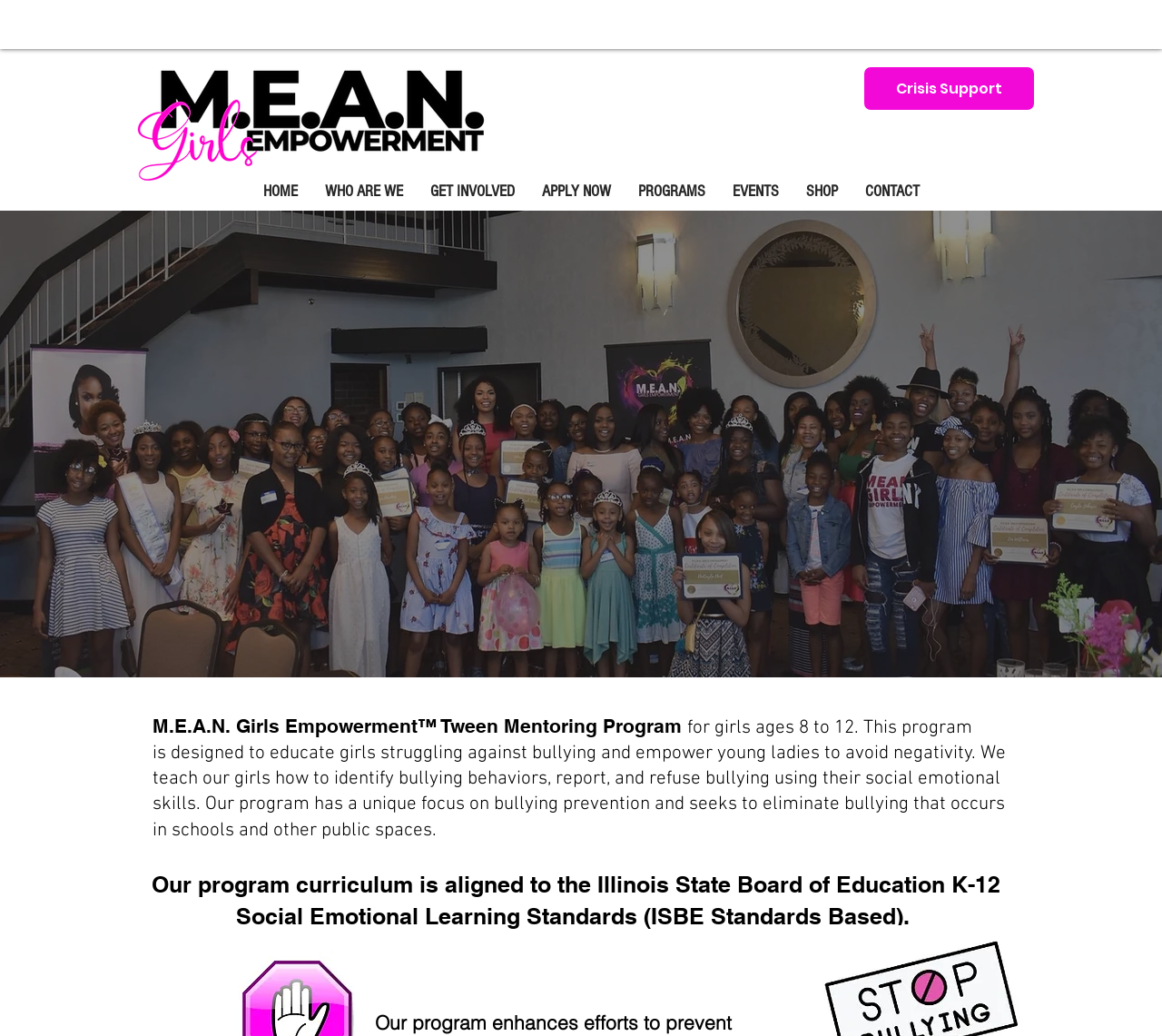What is the focus of the M.E.A.N. Girls Empowerment program?
Offer a detailed and exhaustive answer to the question.

The answer can be inferred from the first heading element, which mentions that the program seeks to eliminate bullying that occurs in schools and other public spaces.